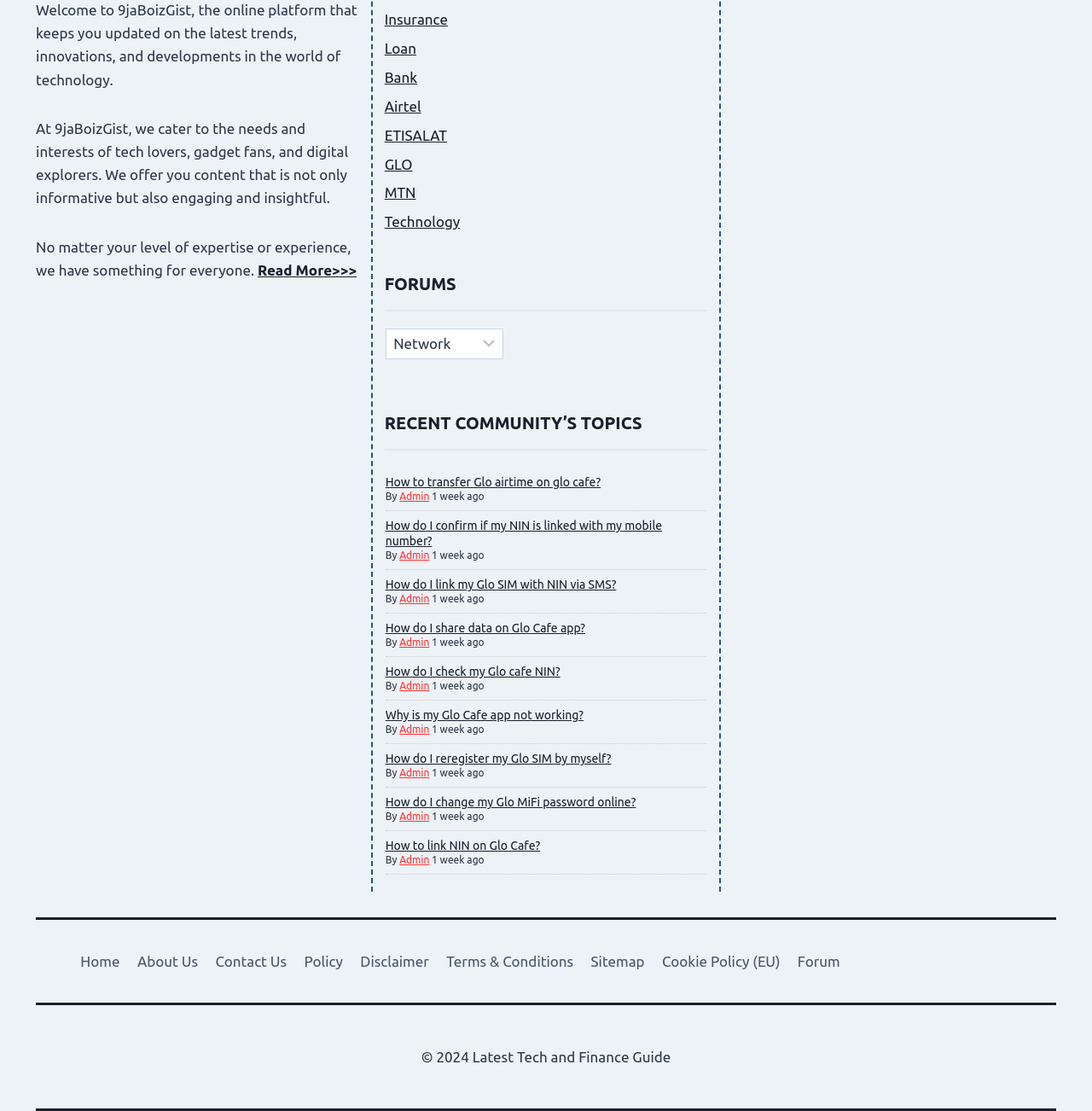Locate the bounding box of the user interface element based on this description: "Terms & Conditions".

[0.401, 0.851, 0.533, 0.879]